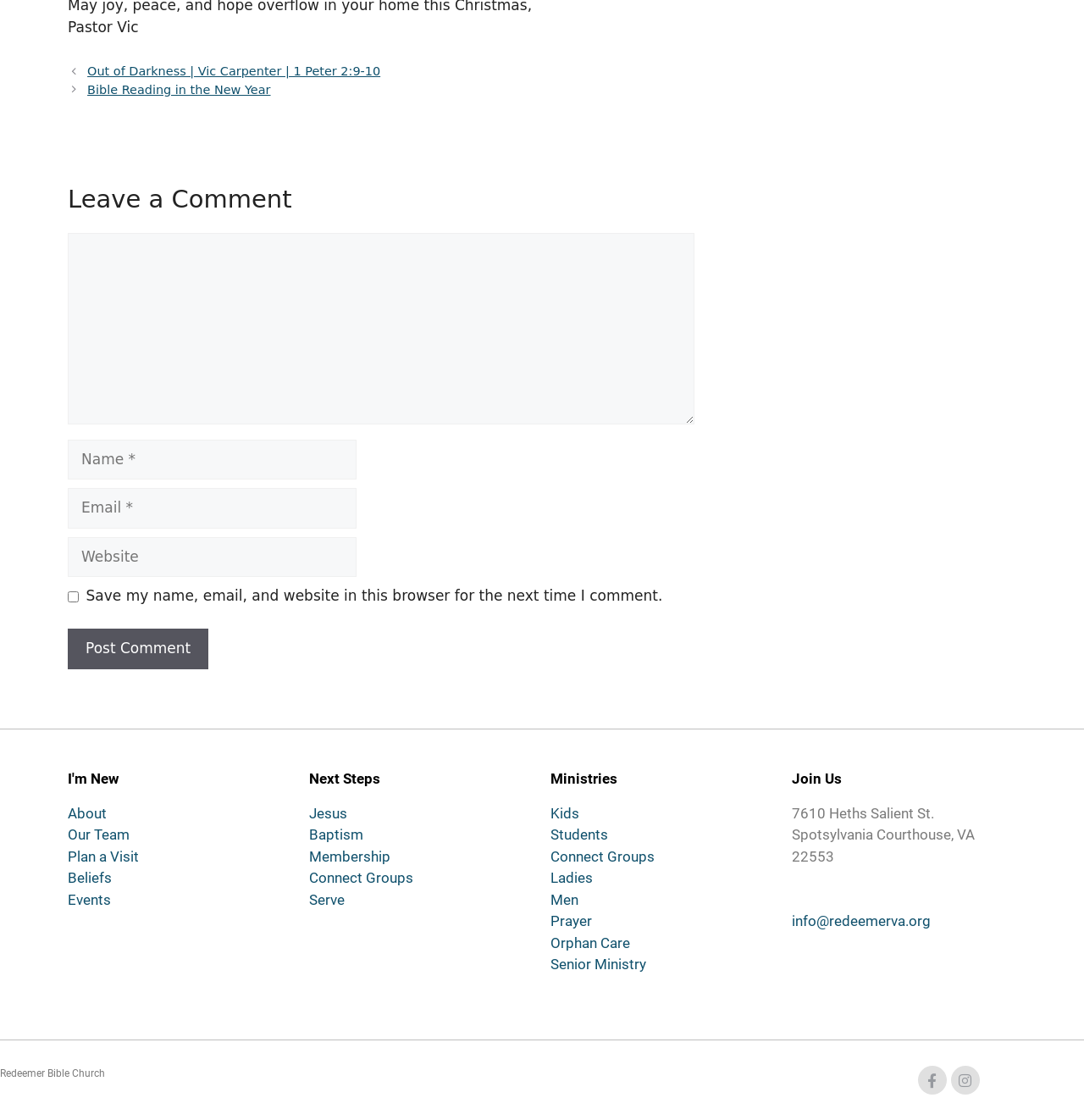How can someone leave a comment? From the image, respond with a single word or brief phrase.

Fill out the comment form